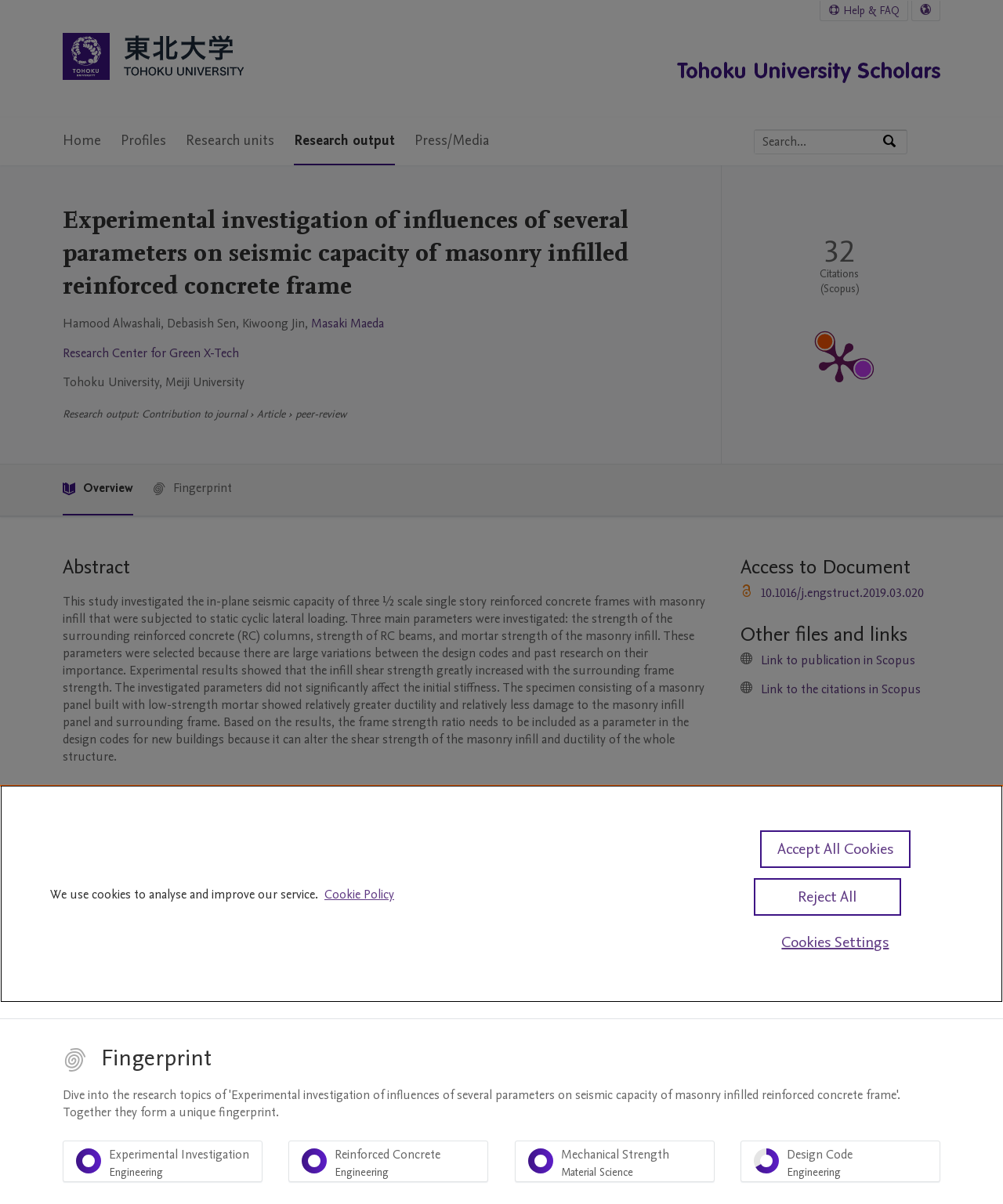Can you look at the image and give a comprehensive answer to the question:
What is the research output type?

I found the answer by looking at the static text element 'Article' which is a child element of the static text element 'Contribution to journal'.